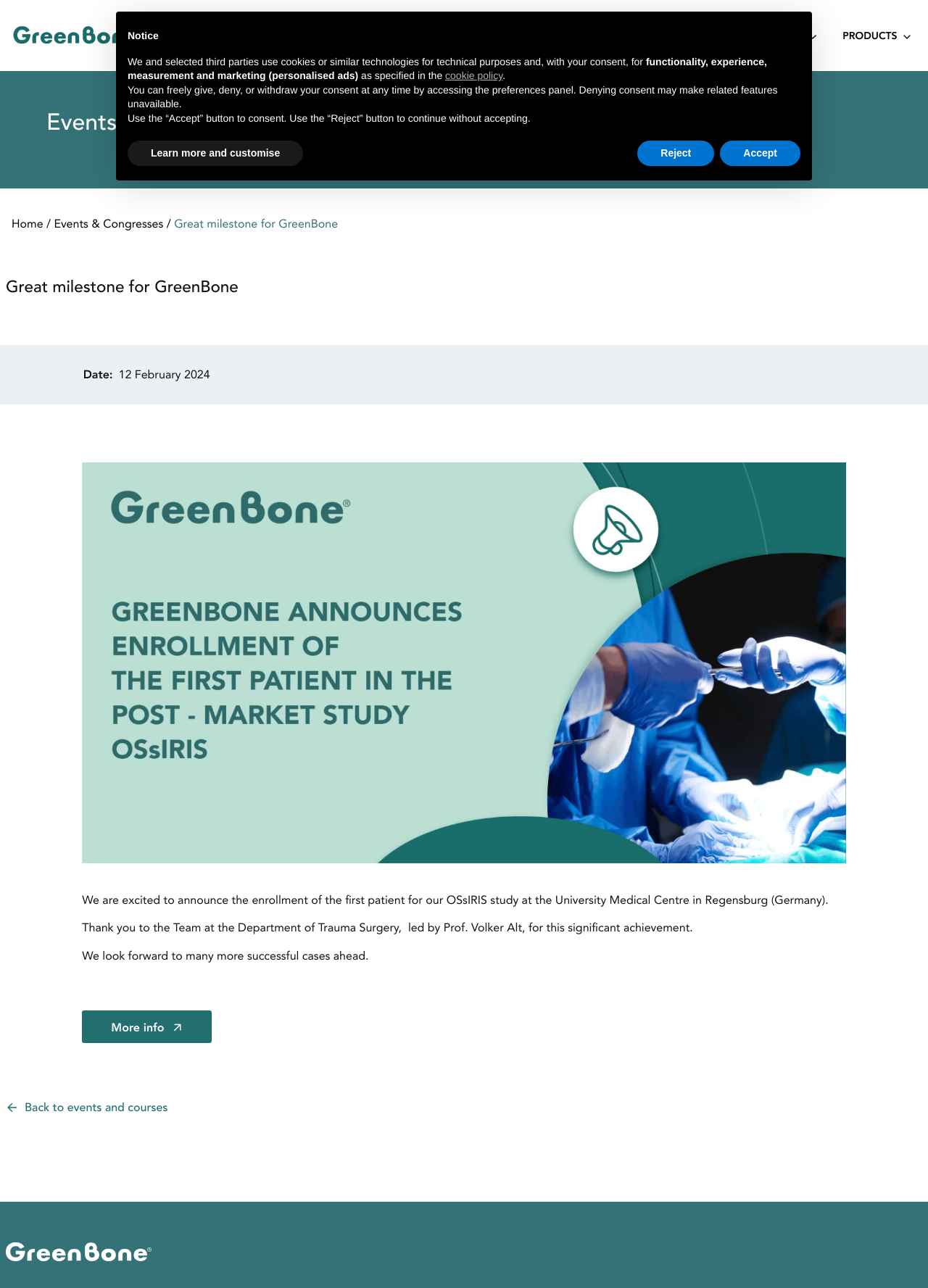Highlight the bounding box of the UI element that corresponds to this description: "Events & Congresses".

[0.058, 0.168, 0.176, 0.18]